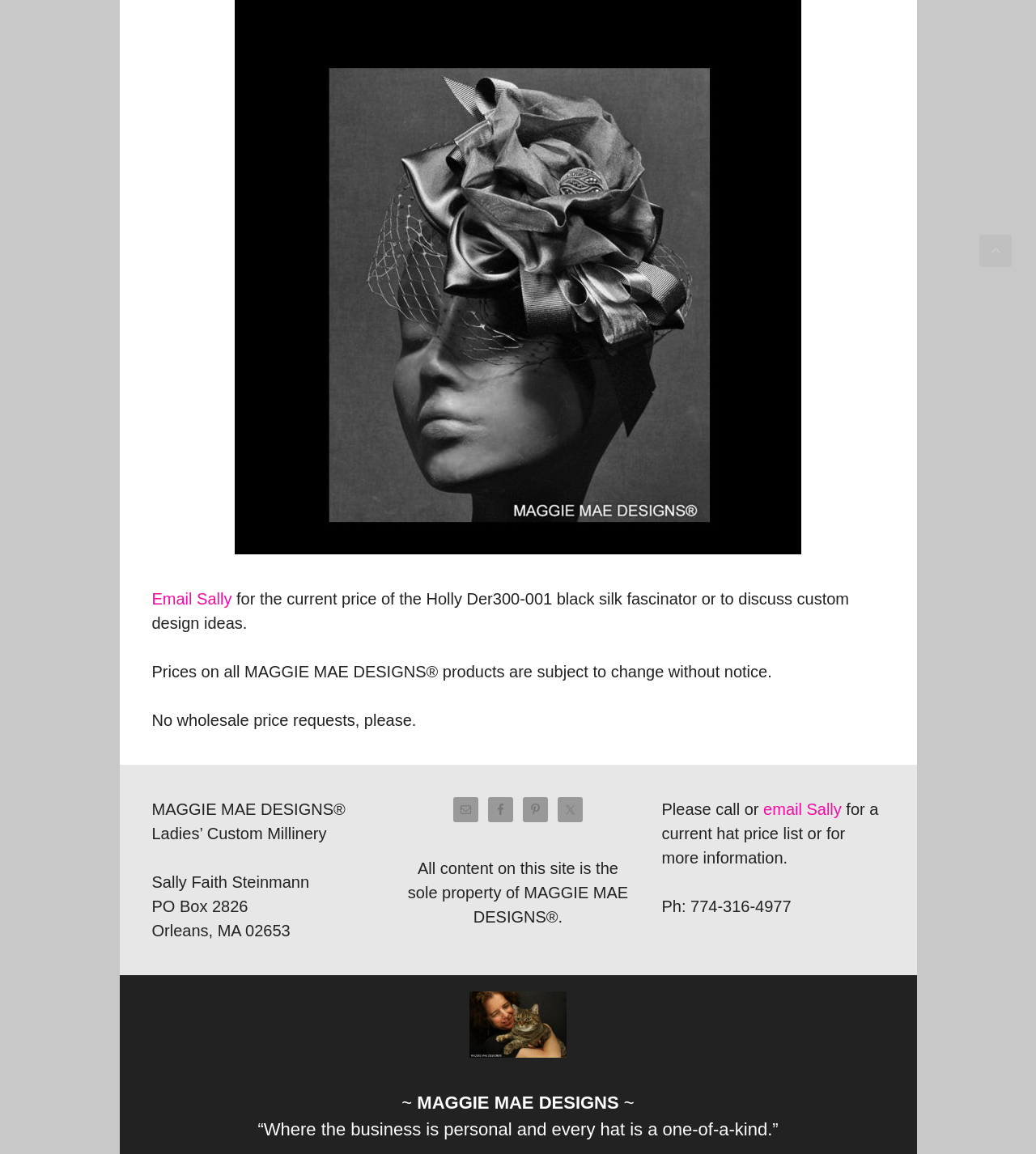Using the provided description Facebook, find the bounding box coordinates for the UI element. Provide the coordinates in (top-left x, top-left y, bottom-right x, bottom-right y) format, ensuring all values are between 0 and 1.

[0.471, 0.691, 0.495, 0.713]